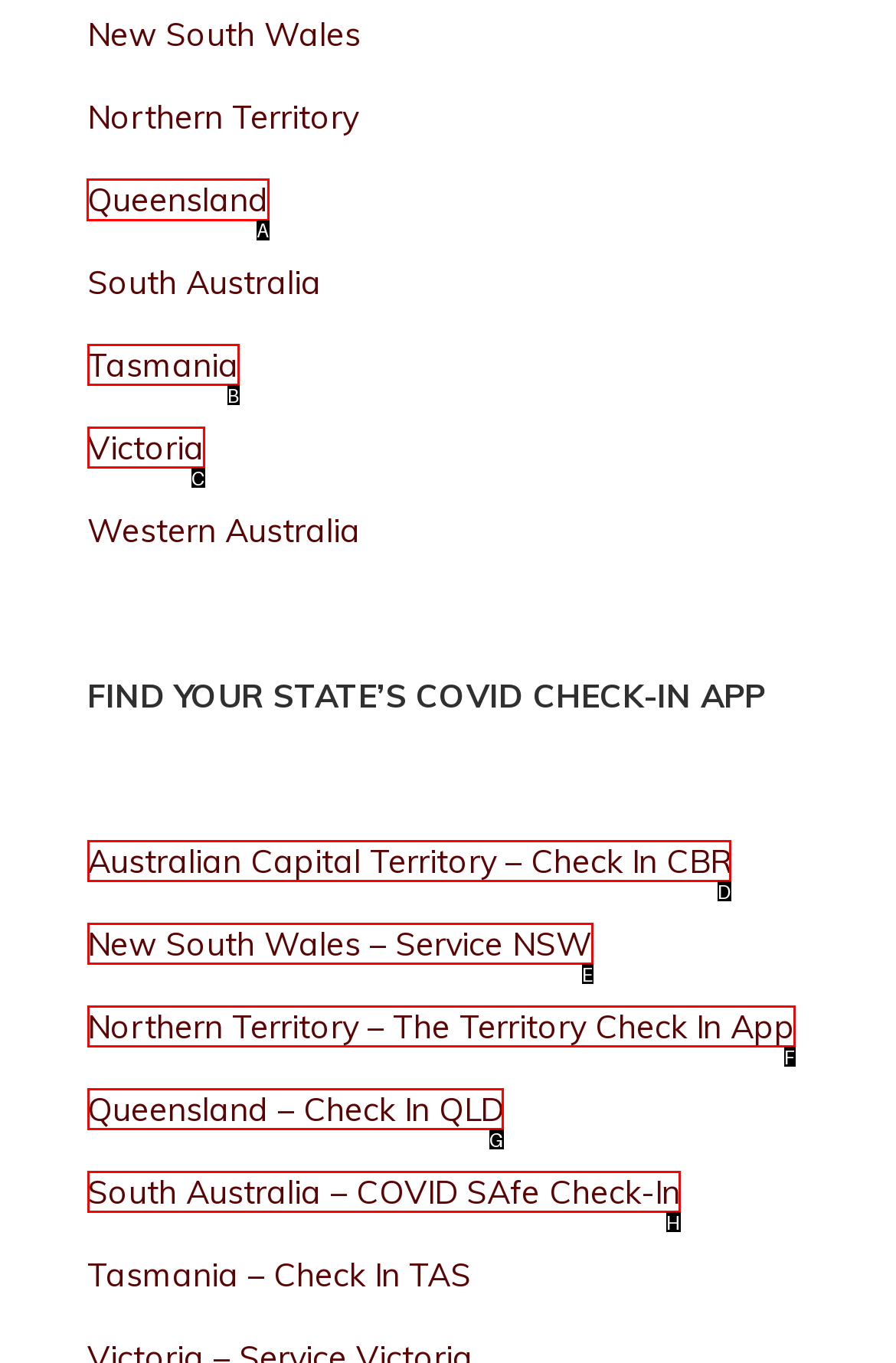Determine which letter corresponds to the UI element to click for this task: Learn about COVID check-in app for Queensland
Respond with the letter from the available options.

A